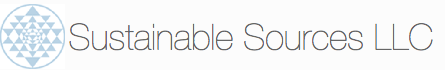Please give a succinct answer to the question in one word or phrase:
What is the font style of the company name?

Modern, minimalist